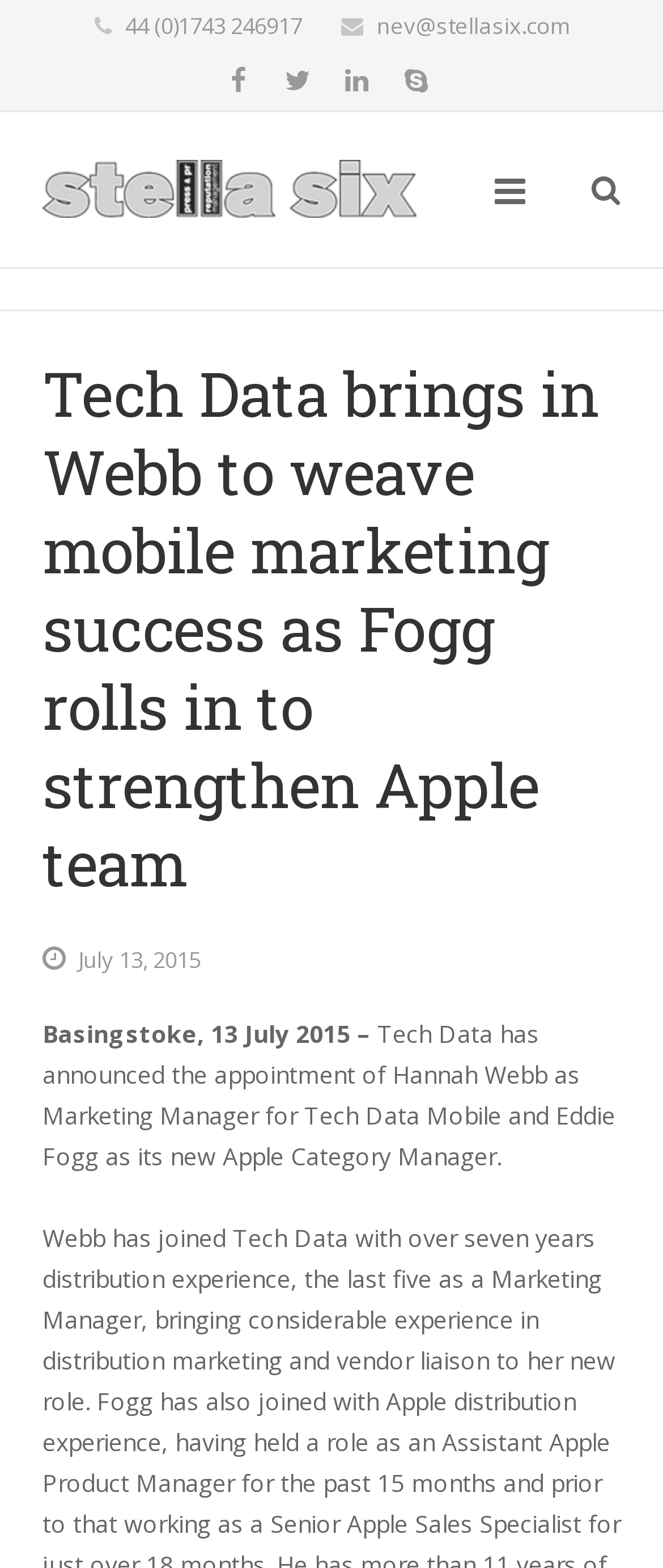Give a succinct answer to this question in a single word or phrase: 
Who is the new Apple Category Manager?

Eddie Fogg